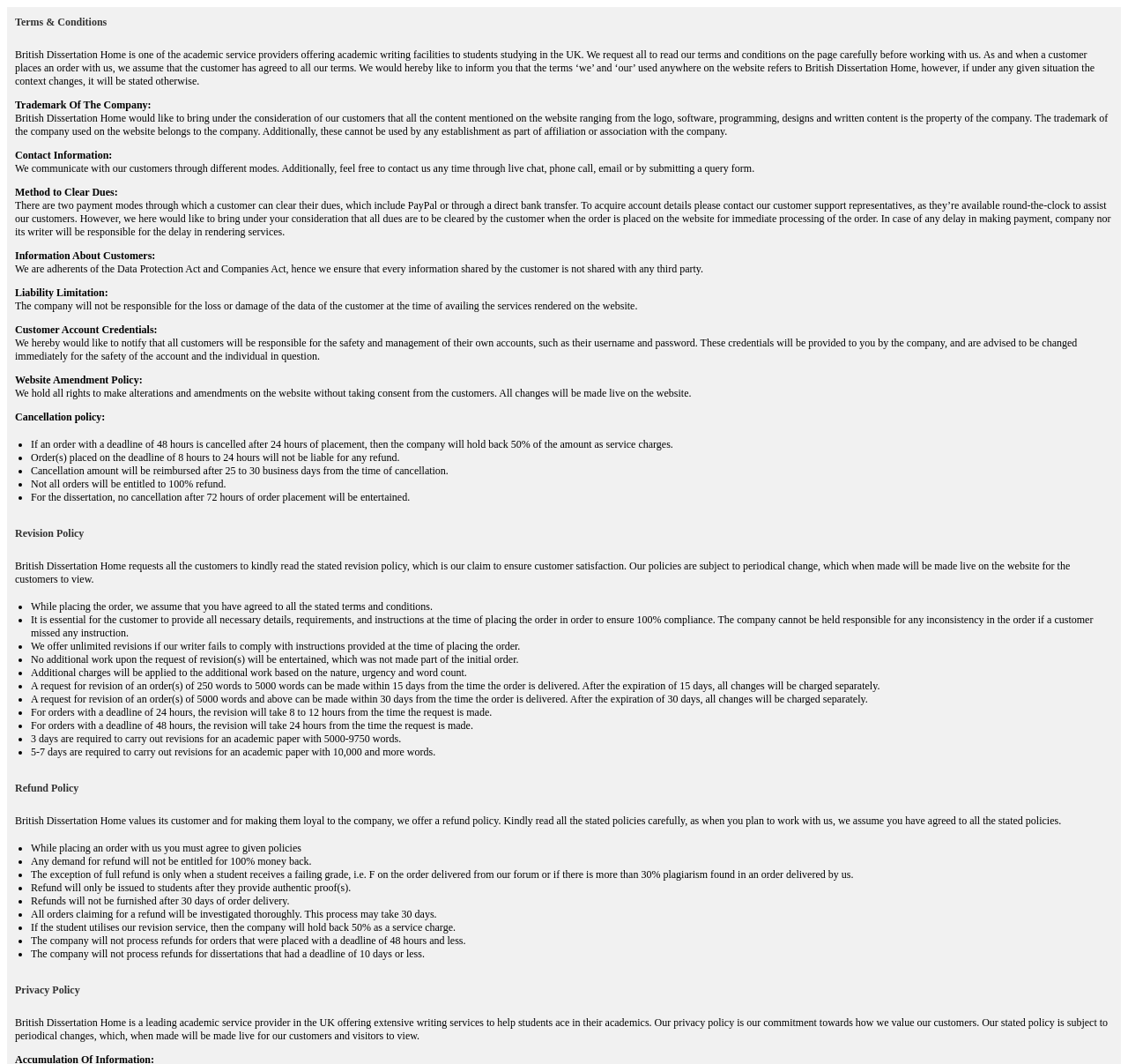Give a one-word or one-phrase response to the question: 
What is the purpose of the 'Privacy Policy' section?

To commit to customer privacy